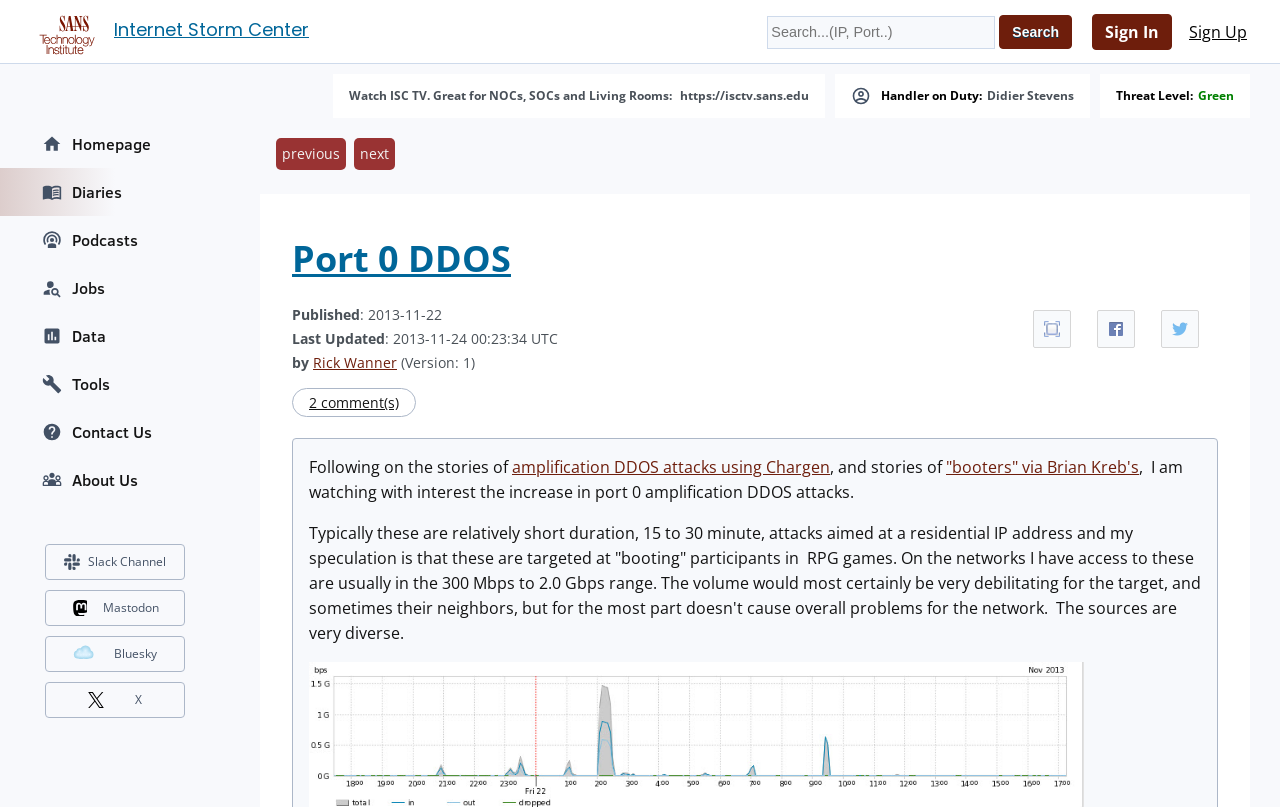Identify the bounding box of the UI element that matches this description: "Port 0 DDOS".

[0.228, 0.29, 0.399, 0.351]